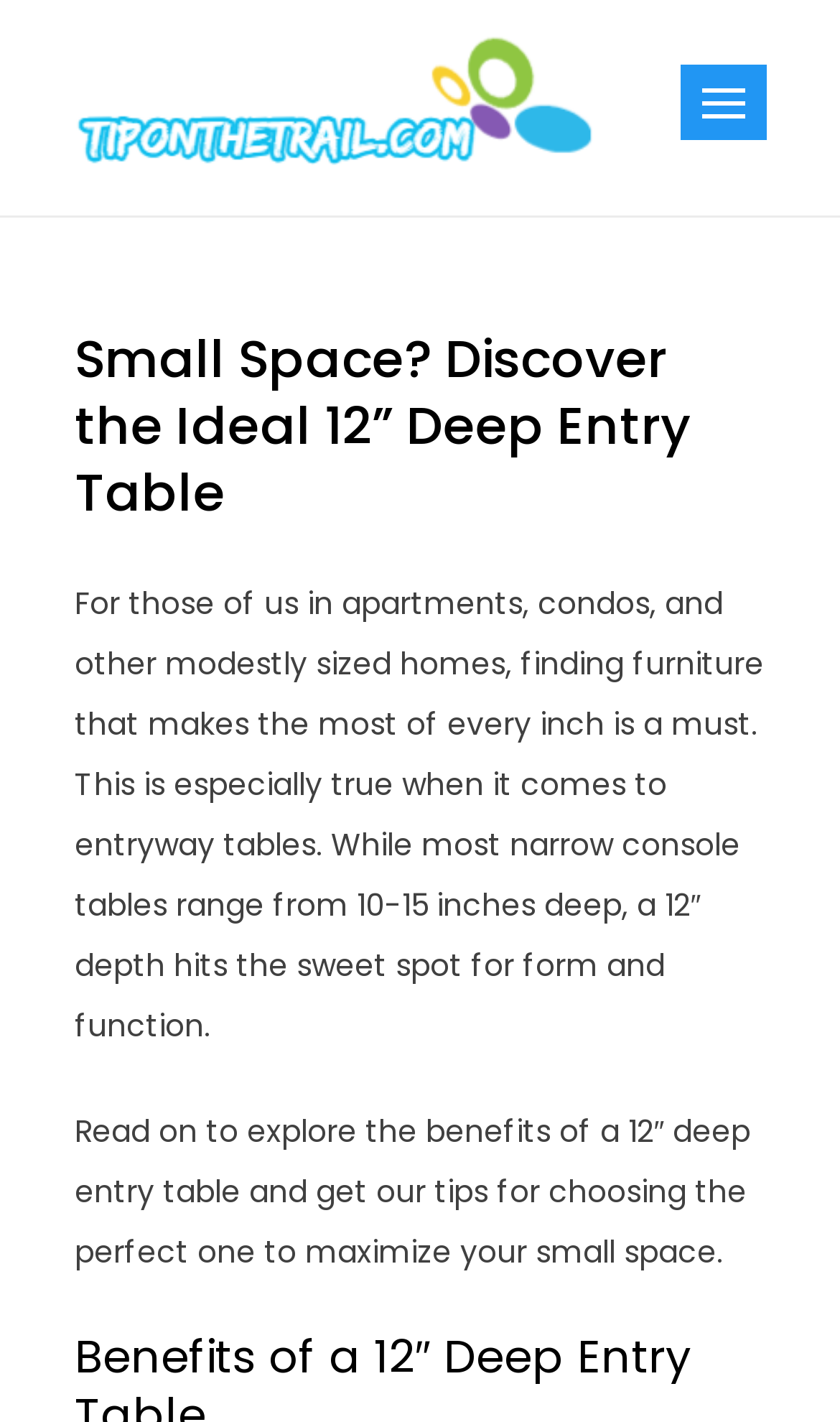What is the main concern for people living in small spaces?
Please provide a single word or phrase based on the screenshot.

Making the most of every inch